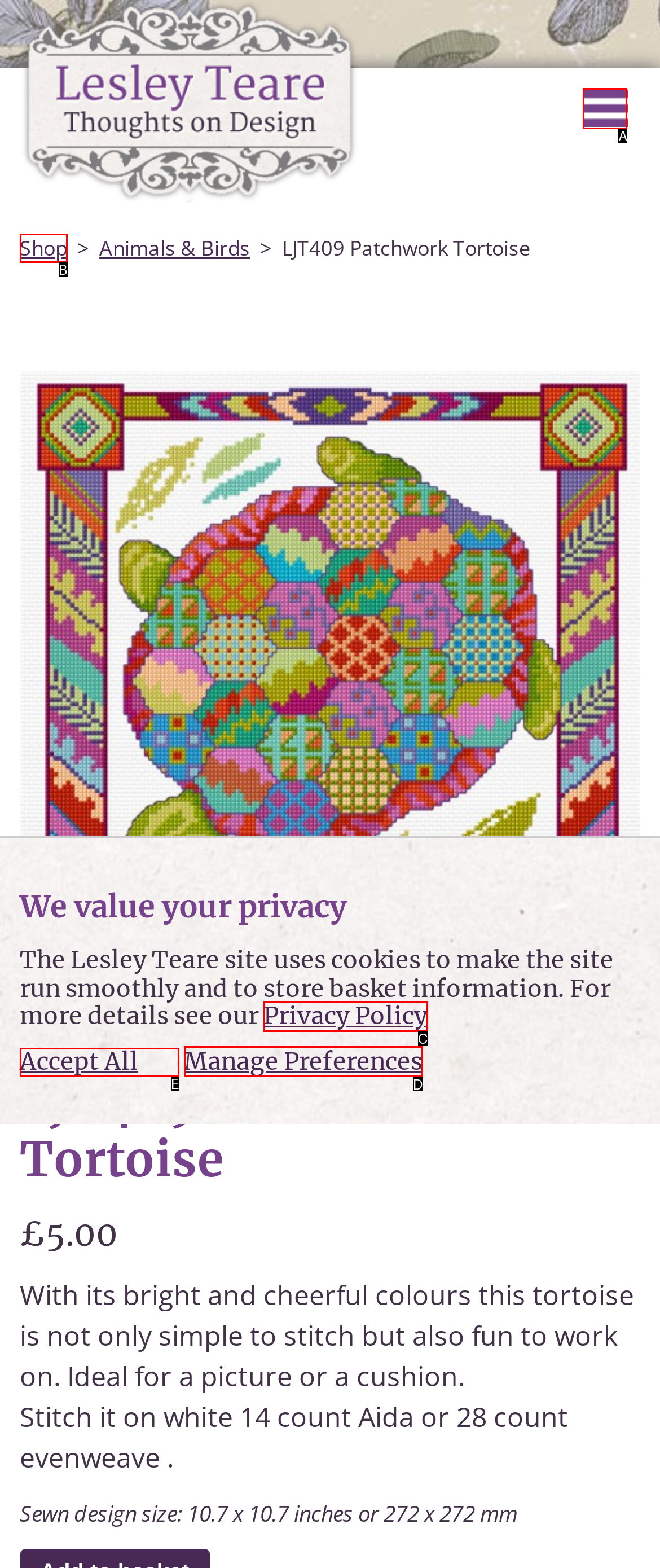Please determine which option aligns with the description: News. Respond with the option’s letter directly from the available choices.

None